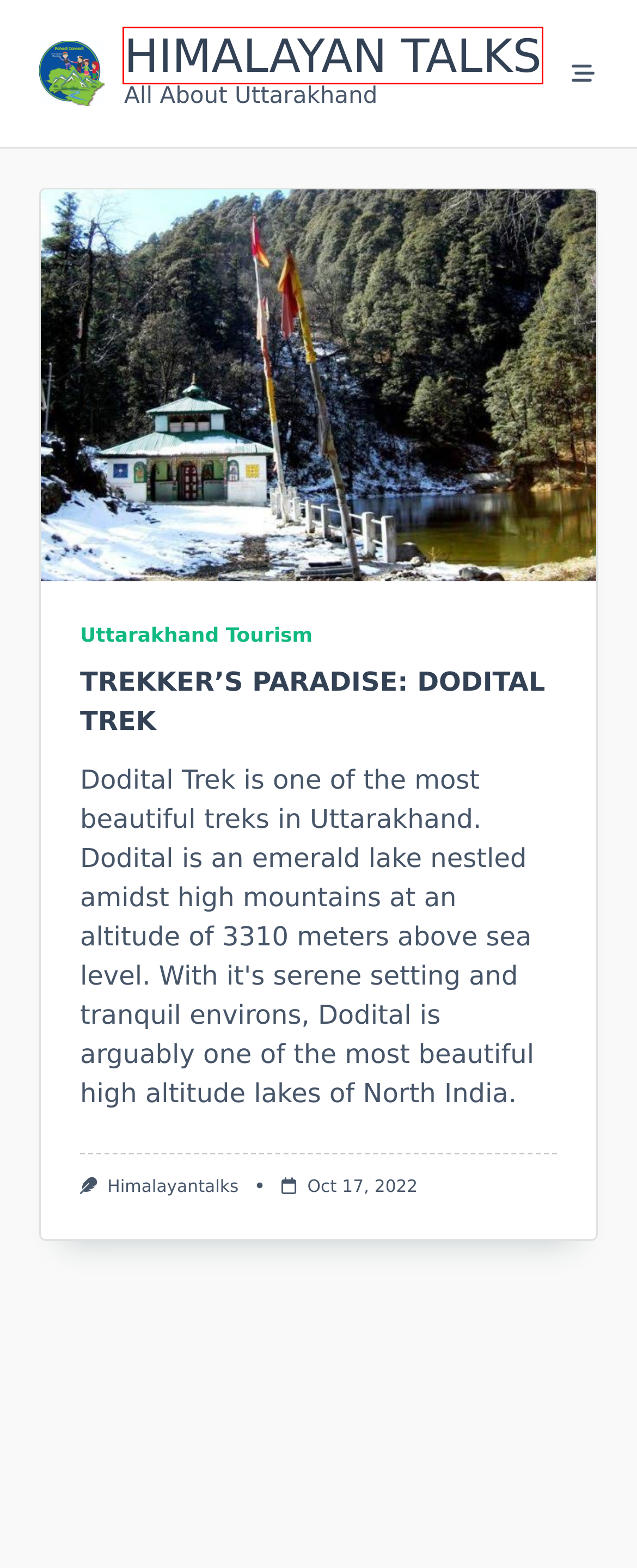You have a screenshot of a webpage with a red bounding box highlighting a UI element. Your task is to select the best webpage description that corresponds to the new webpage after clicking the element. Here are the descriptions:
A. TRIYUGINARAYAN TEMPLE - Himalayan Talks
B. Uttarakhand Tourism - Himalayan Talks
C. RONGPA COMMUNITY - Himalayan Talks
D. TREKKER’S PARADISE: DODITAL TREK - Himalayan Talks
E. Uncategorized - Himalayan Talks
F. FAMOUS SWEETS OF UTTARAKHAND - Himalayan Talks
G. himalayantalks - Himalayan Talks
H. Himalayan Talks - All About Uttarakhand

H